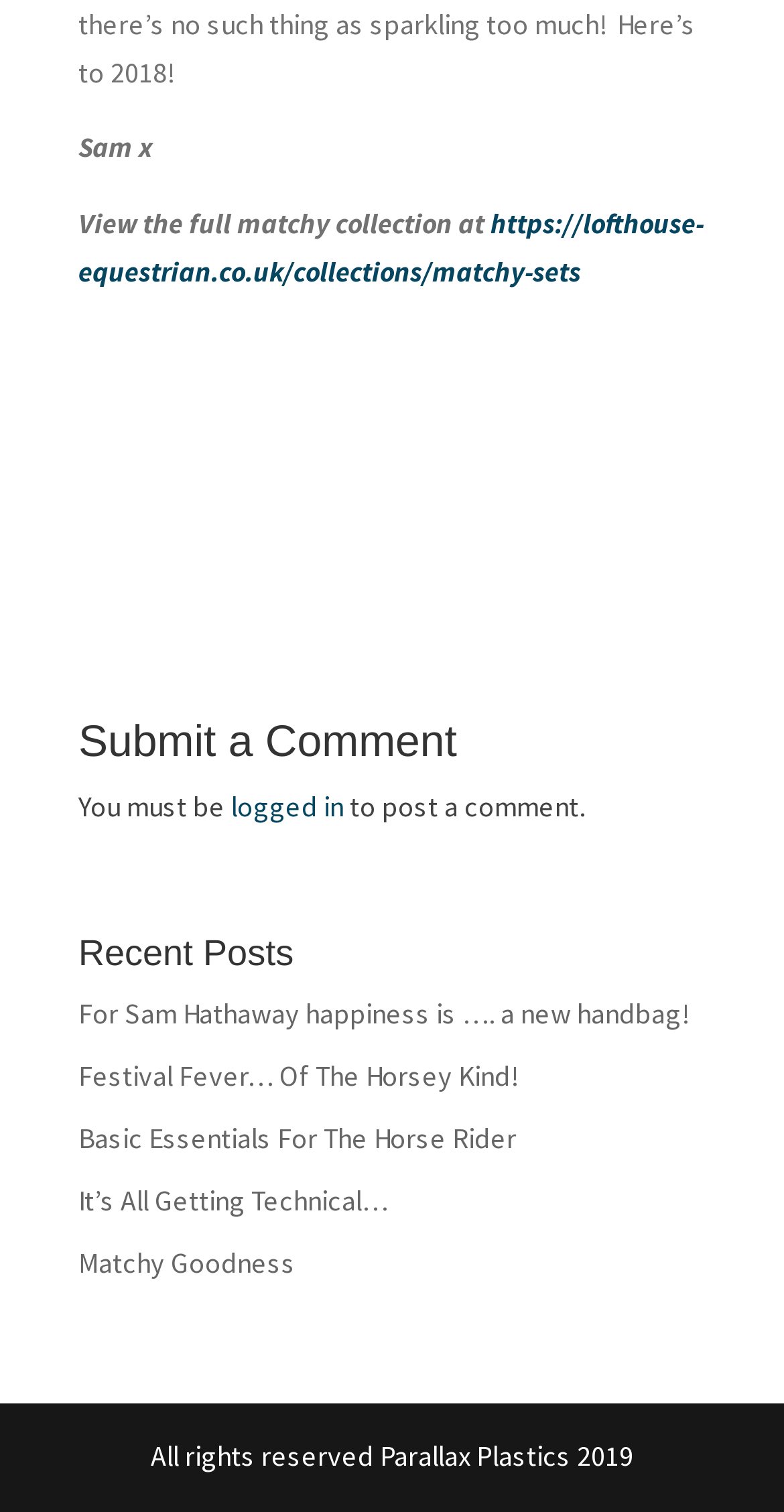Highlight the bounding box of the UI element that corresponds to this description: "It’s All Getting Technical…".

[0.1, 0.782, 0.495, 0.806]